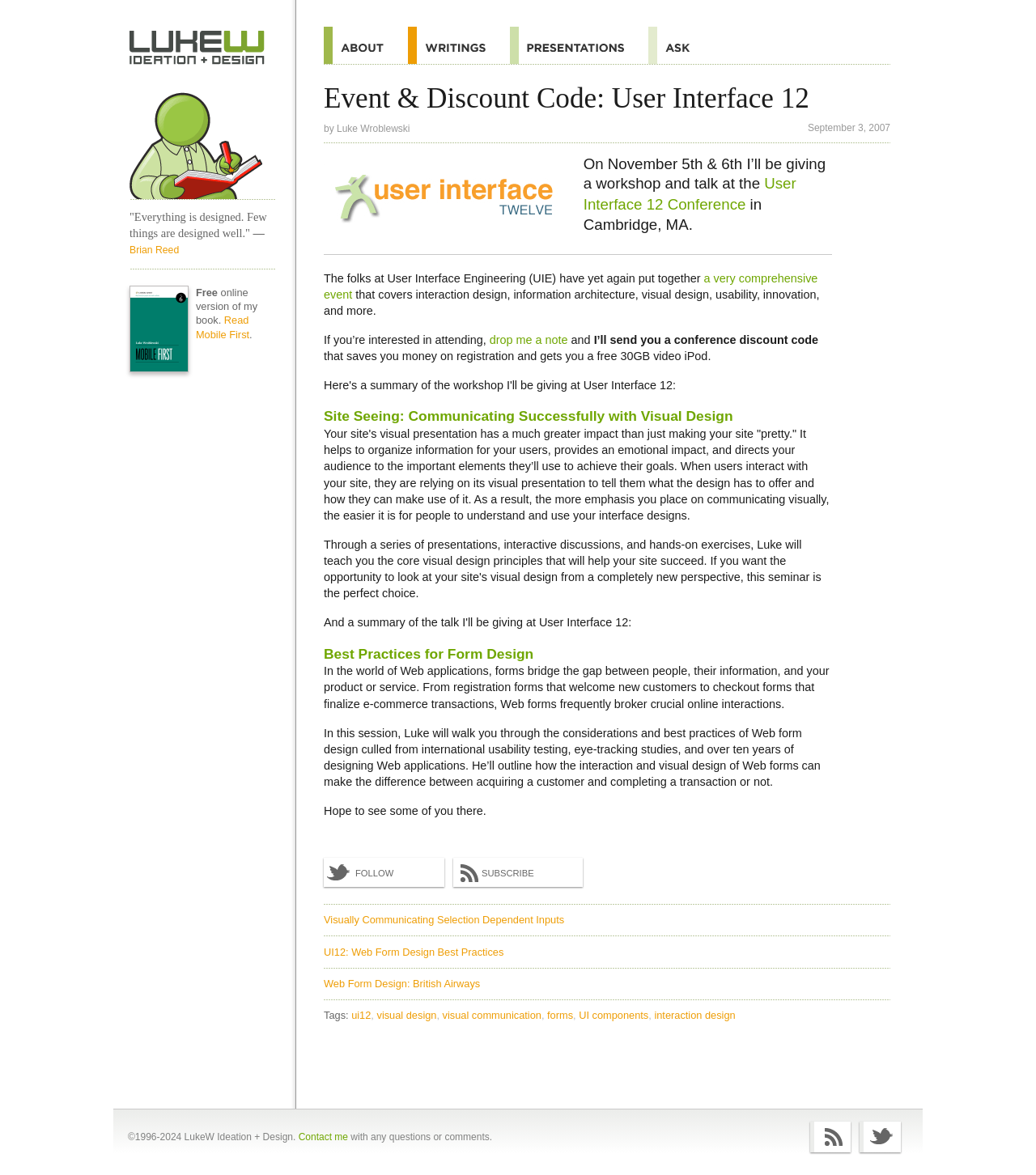What is the copyright year range mentioned at the bottom of the page?
Please answer the question as detailed as possible.

I found the answer by looking at the bottom of the page and saw the copyright year range mentioned as '1996-2024' in the static text.